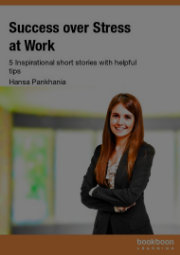Please provide a brief answer to the following inquiry using a single word or phrase:
What is the background of the book cover?

A blurred office setting